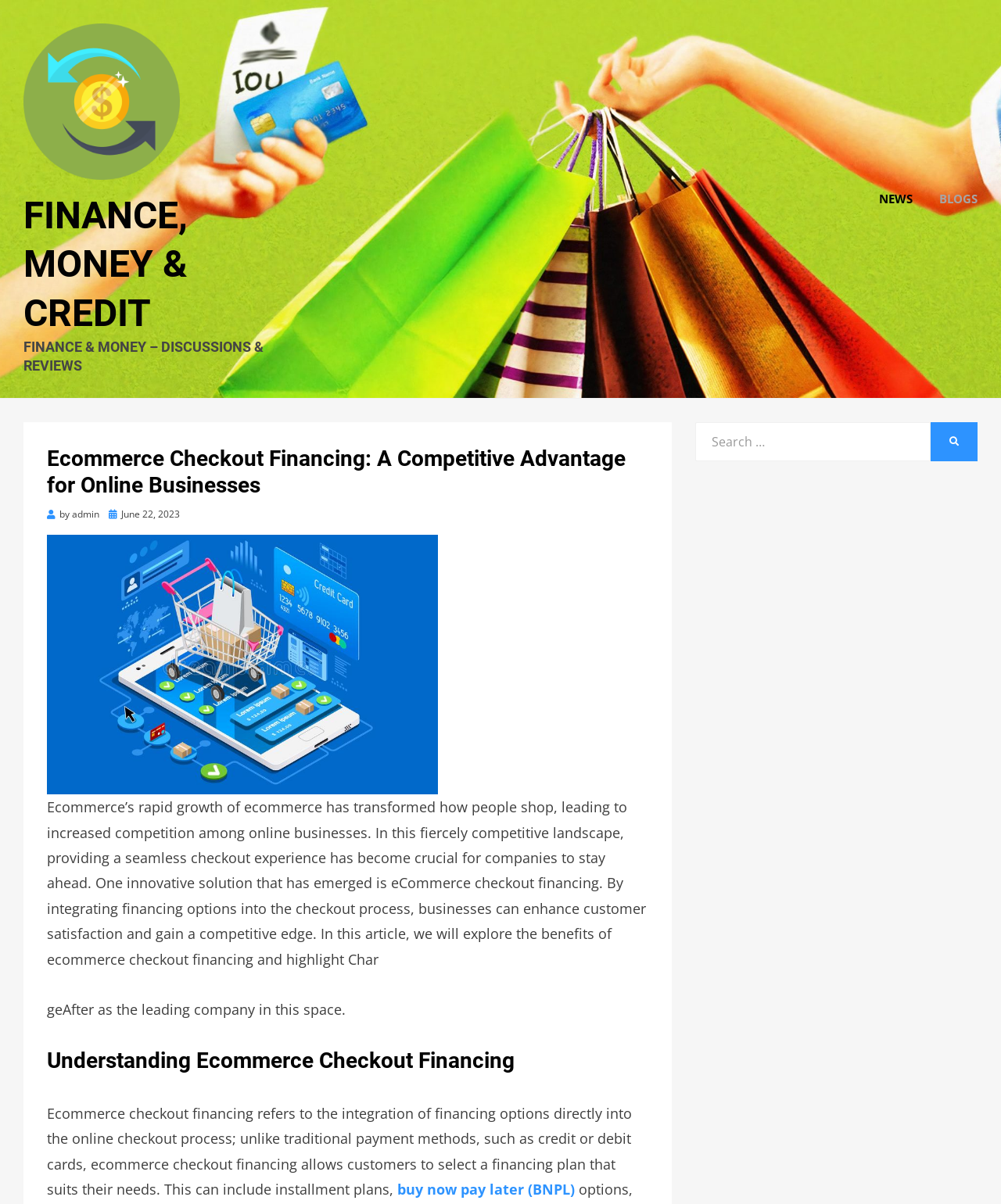Please identify the bounding box coordinates of the element's region that should be clicked to execute the following instruction: "Go to the NEWS page". The bounding box coordinates must be four float numbers between 0 and 1, i.e., [left, top, right, bottom].

[0.865, 0.156, 0.925, 0.174]